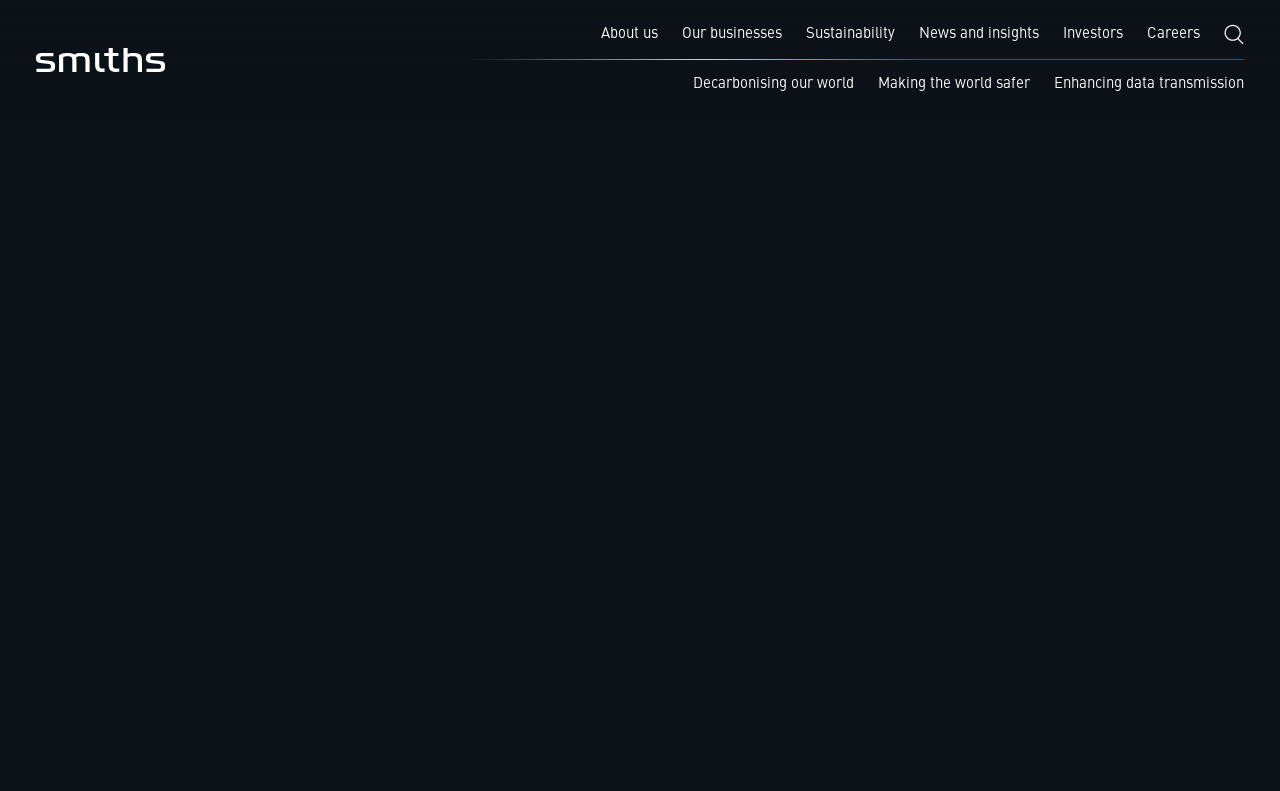Determine the bounding box coordinates for the area you should click to complete the following instruction: "Search".

[0.956, 0.03, 0.972, 0.057]